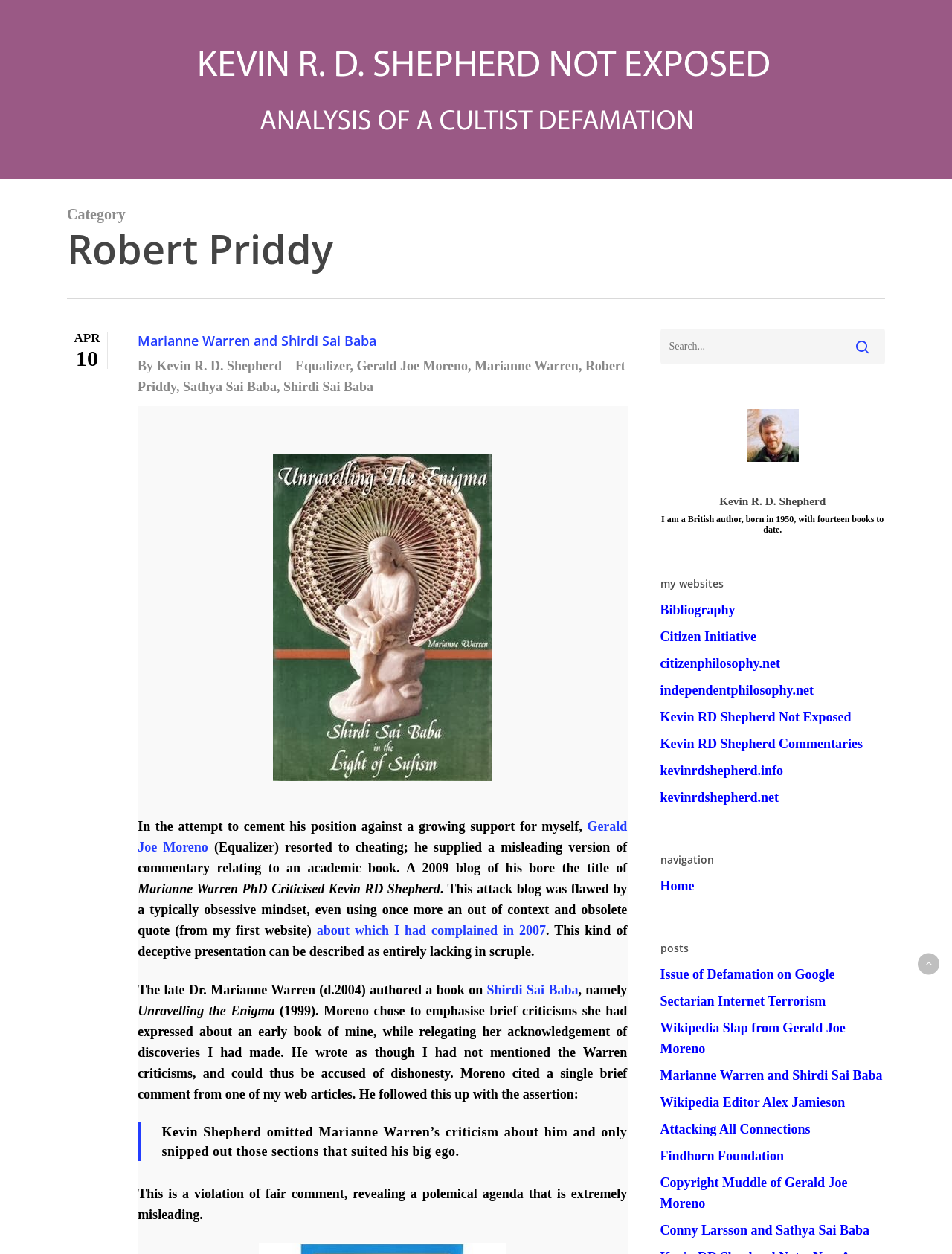Answer the question using only a single word or phrase: 
What is the name of the author?

Kevin R. D. Shepherd